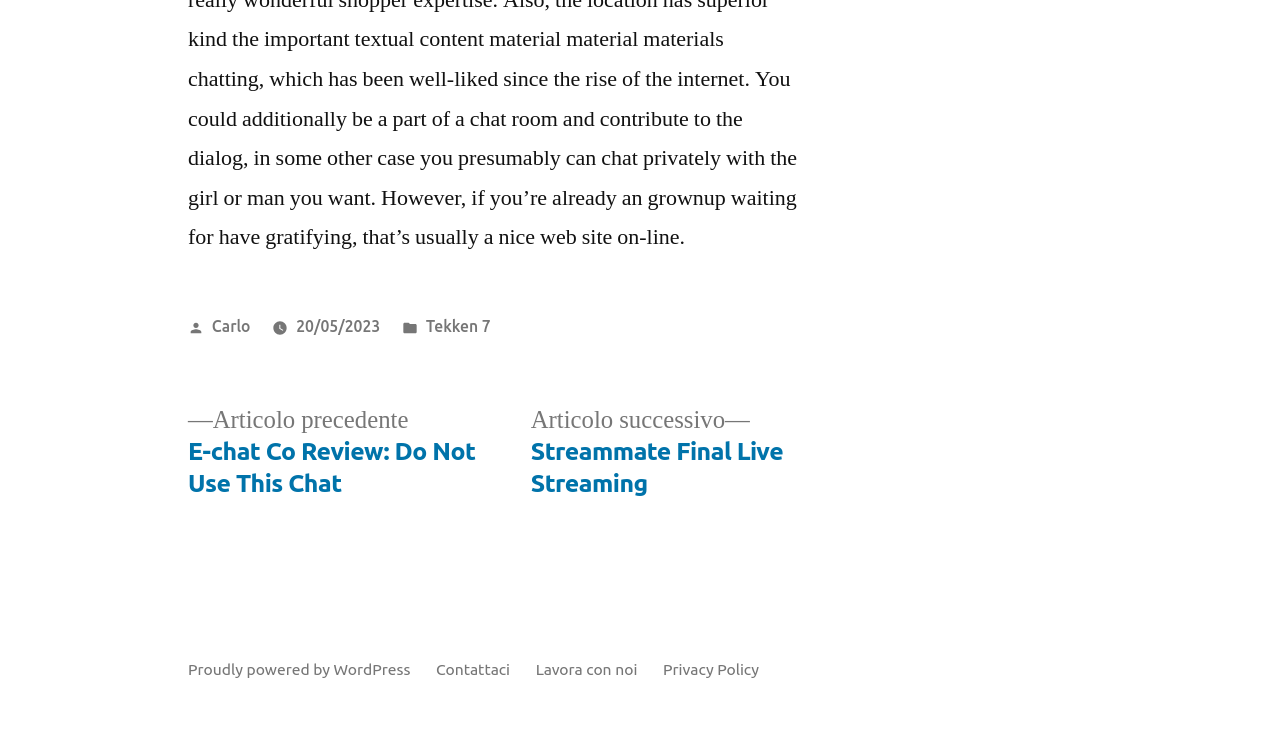Indicate the bounding box coordinates of the element that needs to be clicked to satisfy the following instruction: "Contact us". The coordinates should be four float numbers between 0 and 1, i.e., [left, top, right, bottom].

[0.341, 0.881, 0.398, 0.905]